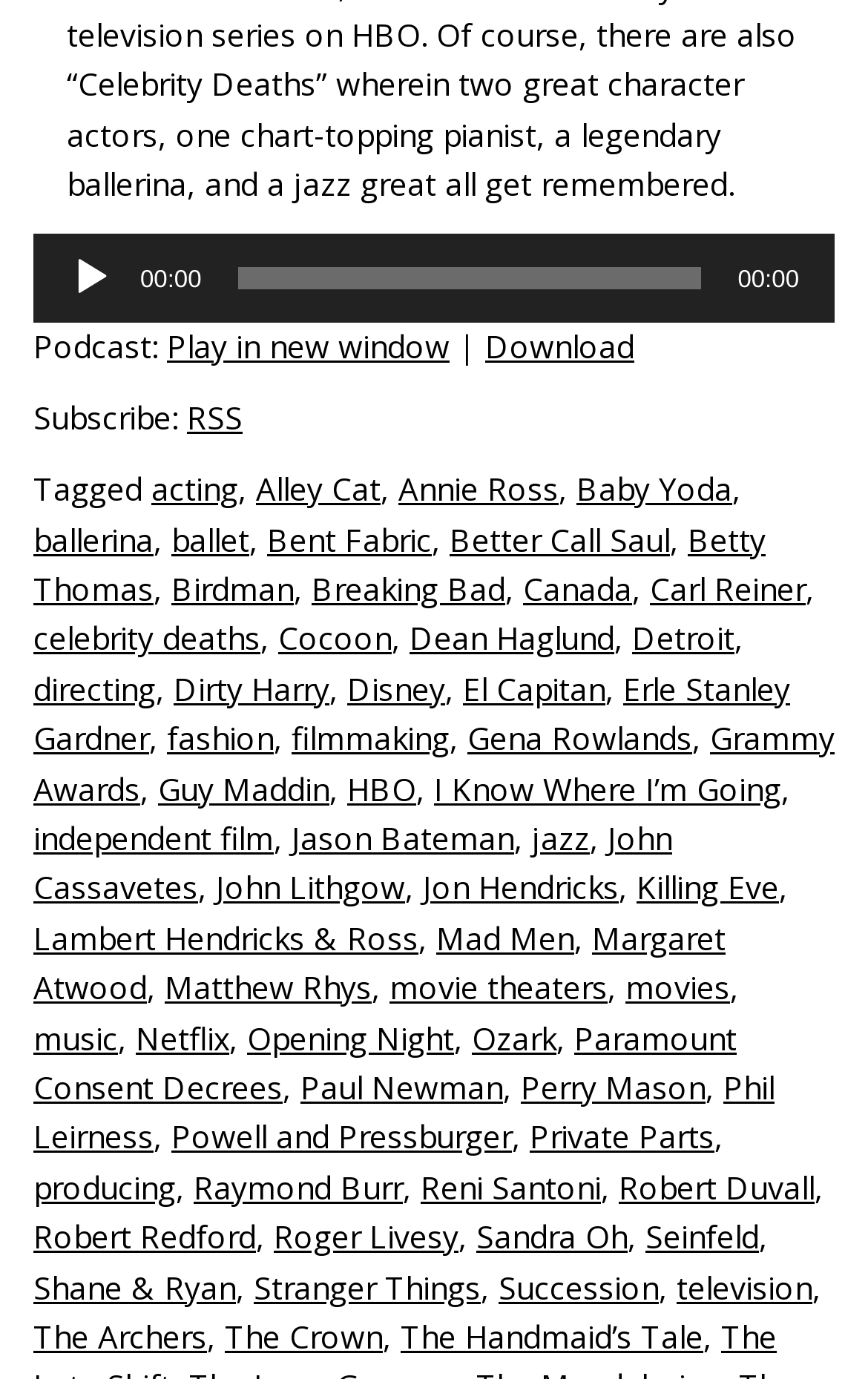Determine the bounding box coordinates of the section I need to click to execute the following instruction: "Click on the link to play in new window". Provide the coordinates as four float numbers between 0 and 1, i.e., [left, top, right, bottom].

[0.192, 0.235, 0.518, 0.265]